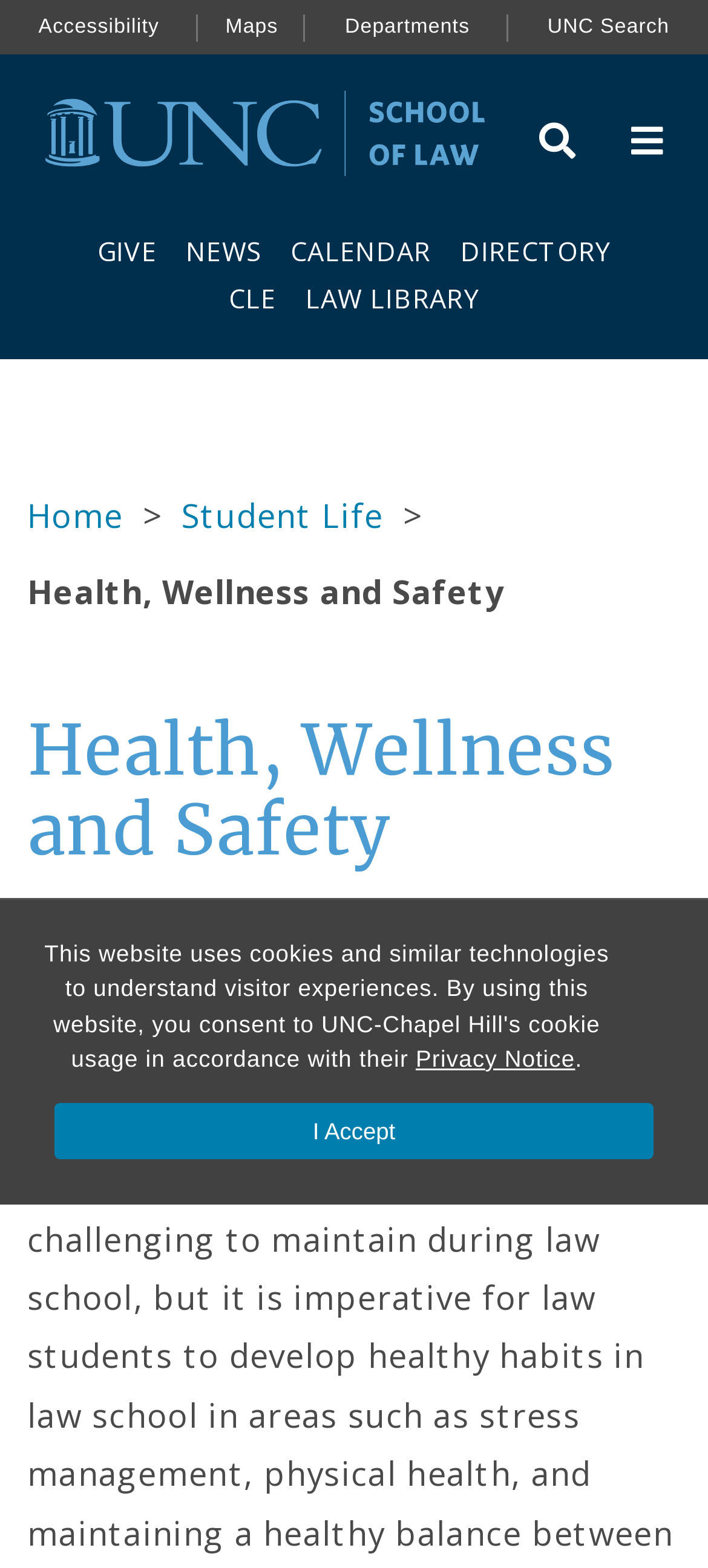What is the link at the top left corner?
Look at the image and provide a detailed response to the question.

I looked at the top left corner and found a link with the text 'Report a digital accessibility issue', which suggests that it is used to report accessibility issues on the website.